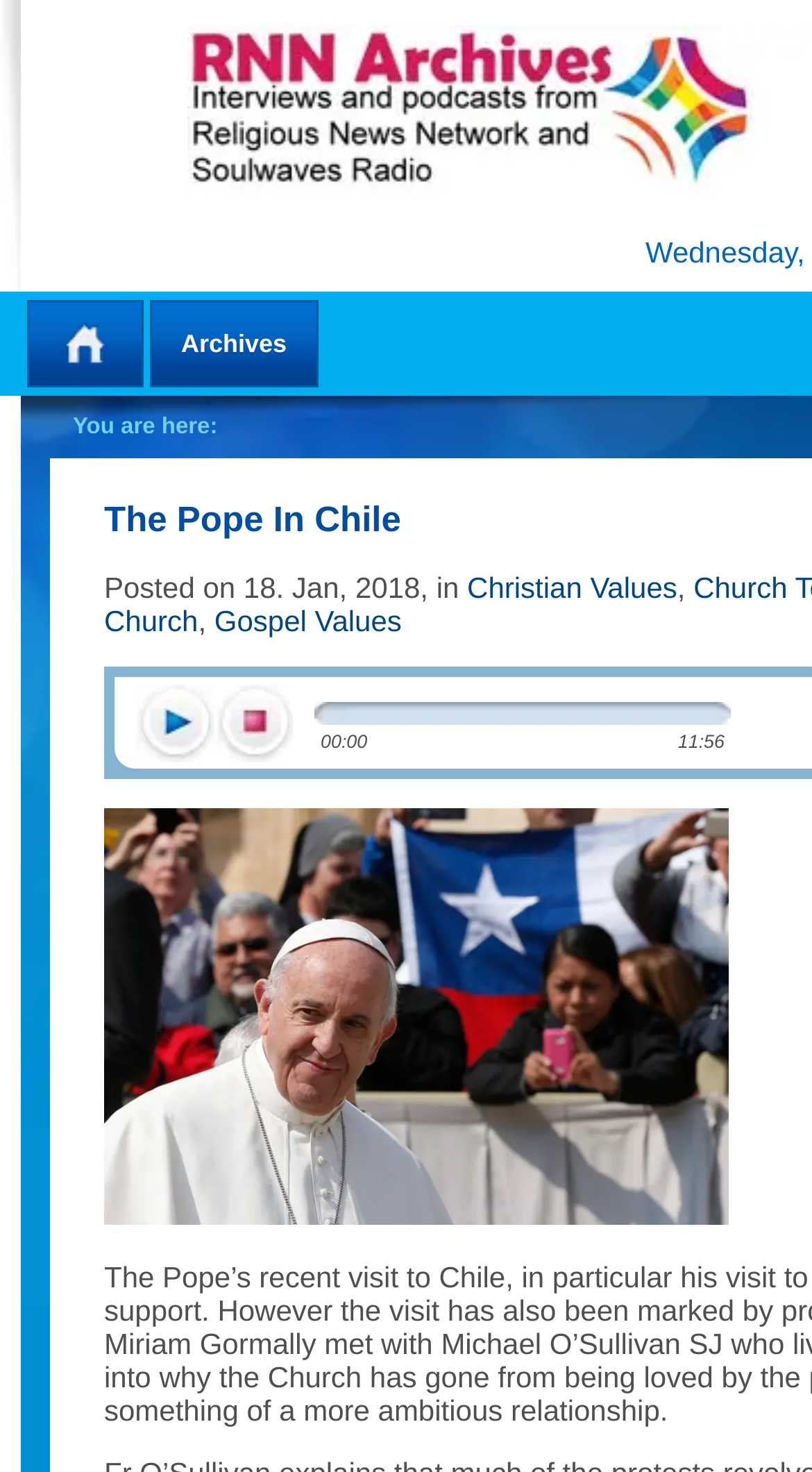How many links are present in the breadcrumb trail?
Based on the screenshot, respond with a single word or phrase.

3